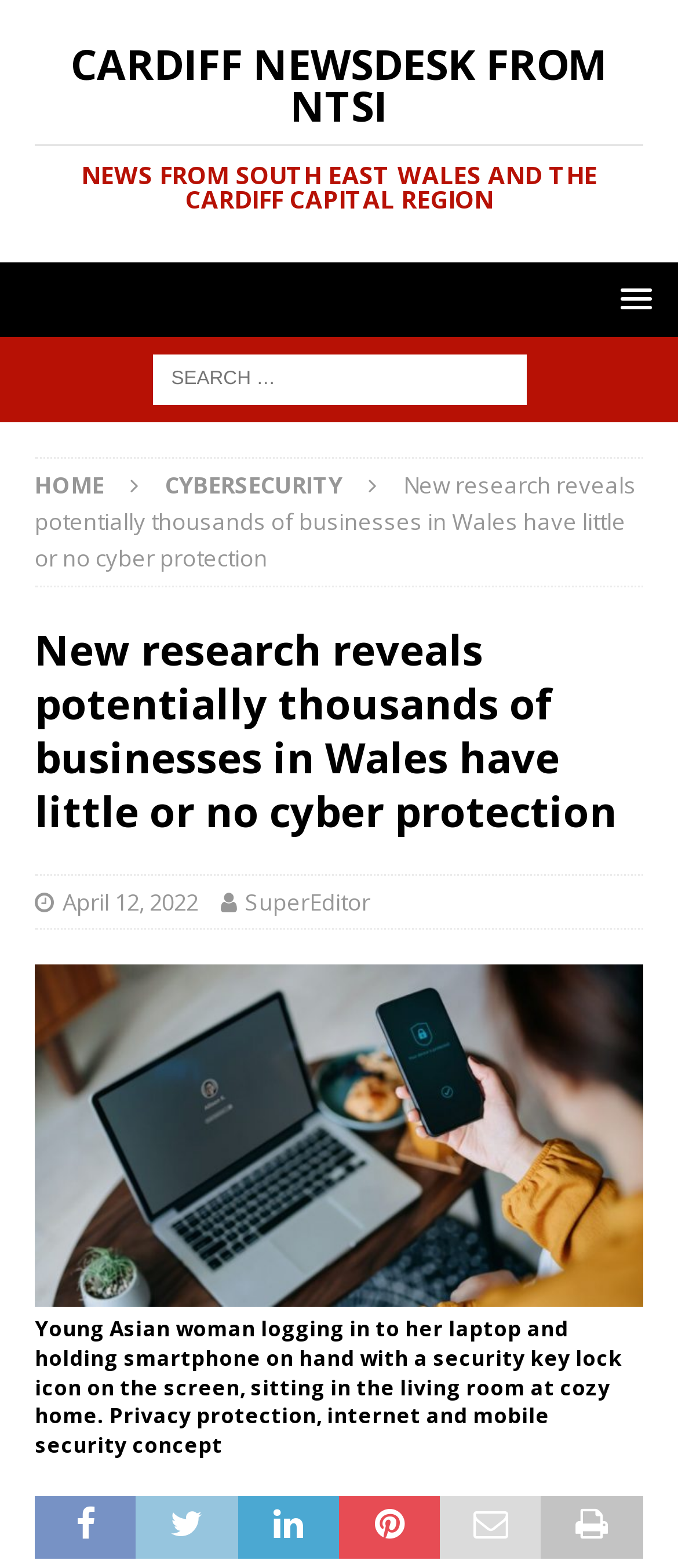Give a full account of the webpage's elements and their arrangement.

The webpage appears to be a news article or blog post focused on cybersecurity, specifically discussing the lack of cyber protection among businesses in Wales. At the top of the page, there is a heading that reads "CARDIFF NEWSDESK FROM NTSI" followed by a subheading "NEWS FROM SOUTH EAST WALES AND THE CARDIFF CAPITAL REGION". 

Below this, there is a button on the right side of the page, which has a popup menu. On the left side, there is a search bar with a label "Search for:" where users can input their queries. 

The main content of the page is divided into sections. The first section has a heading that reads "New research reveals potentially thousands of businesses in Wales have little or no cyber protection", which is followed by a brief summary of the article. Below this, there are links to the publication date "April 12, 2022" and the author "SuperEditor". 

The main article is accompanied by an image on the right side, which depicts a young Asian woman logging in to her laptop and holding a smartphone with a security key lock icon on the screen, sitting in a cozy living room. The image is captioned "Privacy protection, internet and mobile security concept". 

There are also navigation links at the top of the page, including "HOME" and "CYBERSECURITY", which allow users to access other sections of the website.